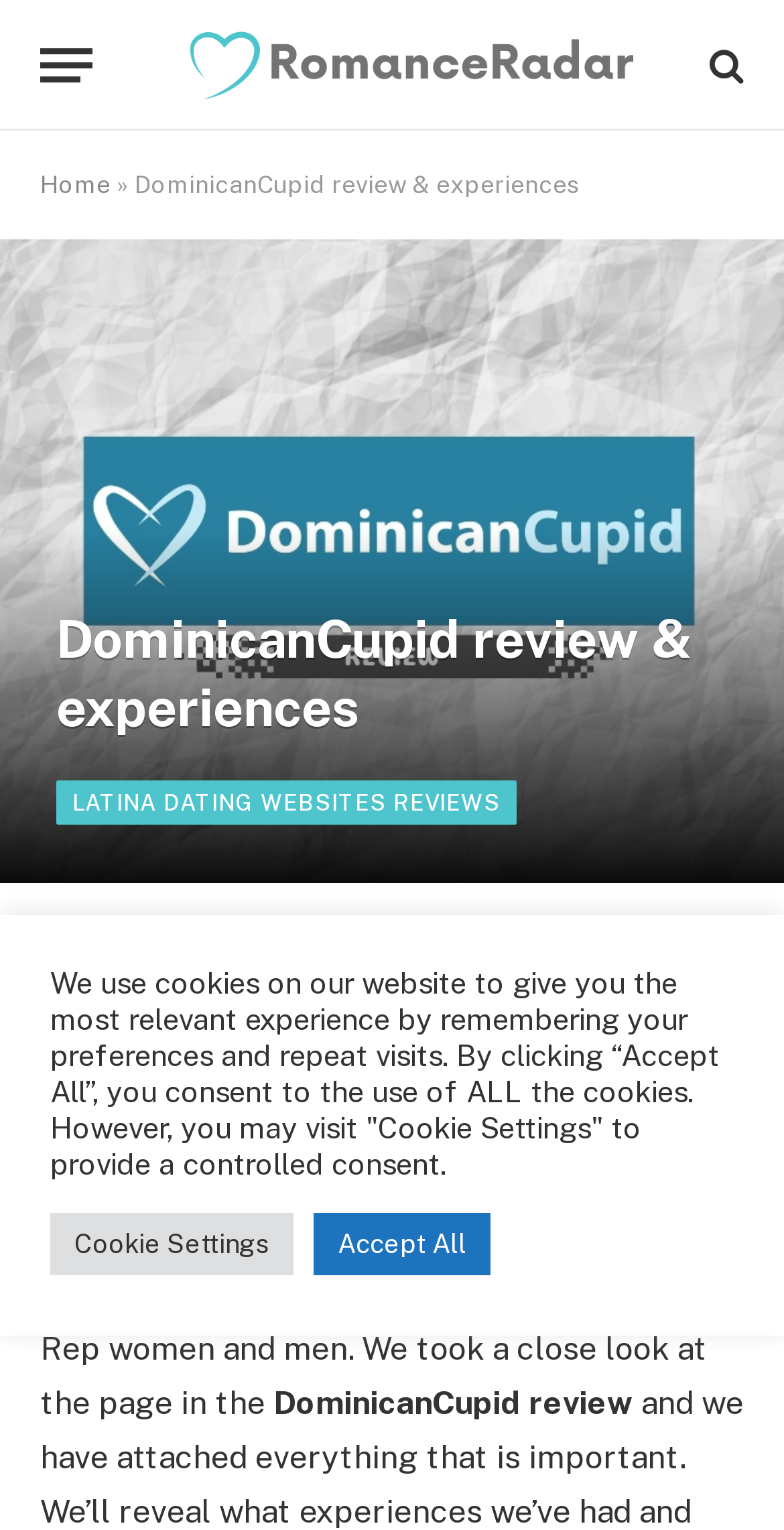What type of content is presented on the webpage?
Give a detailed response to the question by analyzing the screenshot.

The webpage presents a review of the dating website DominicanCupid, along with the author's experiences with the site, which suggests that the content is a personal evaluation or critique of the website.